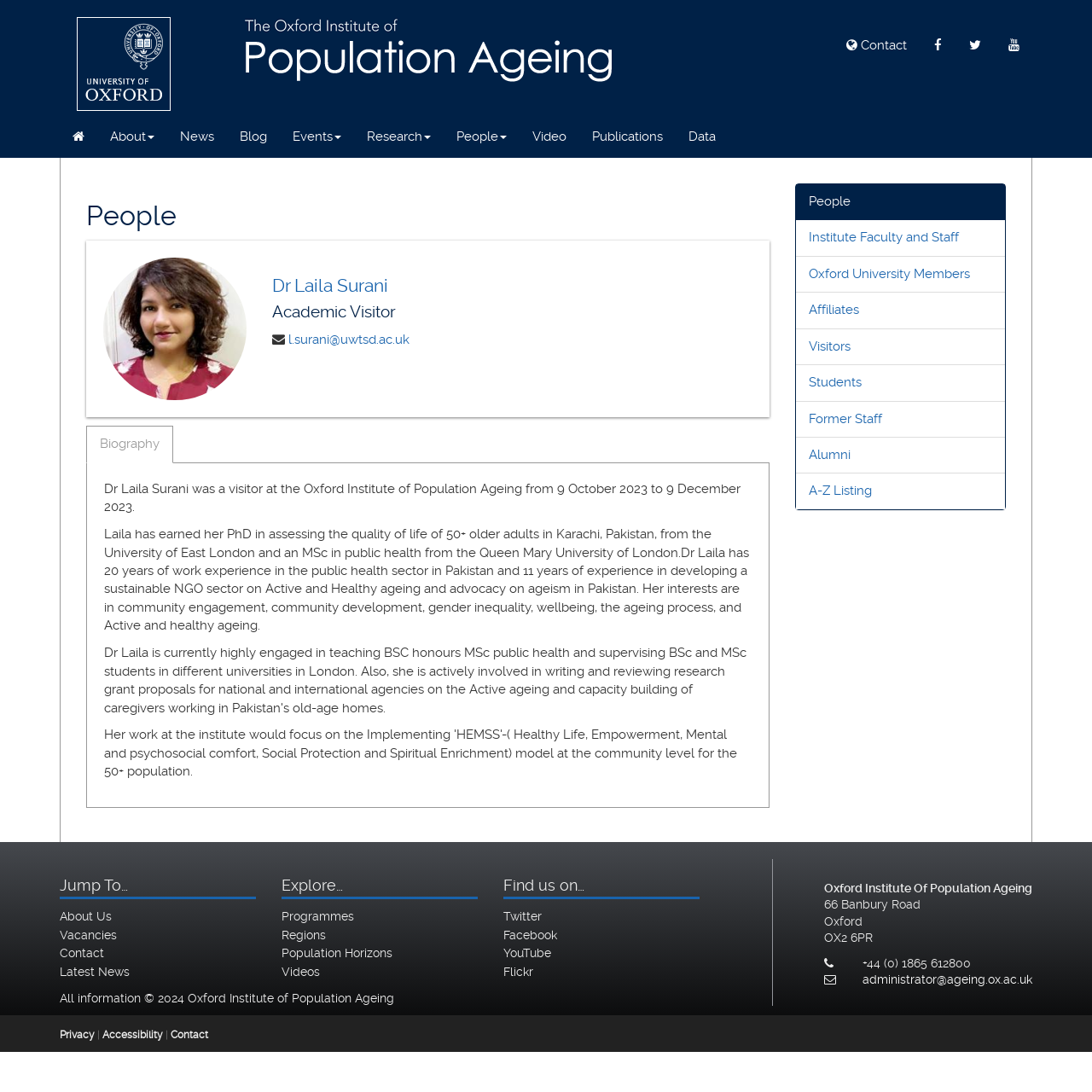Please specify the bounding box coordinates of the clickable region necessary for completing the following instruction: "Contact the Oxford Institute of Population Ageing". The coordinates must consist of four float numbers between 0 and 1, i.e., [left, top, right, bottom].

[0.763, 0.026, 0.842, 0.058]